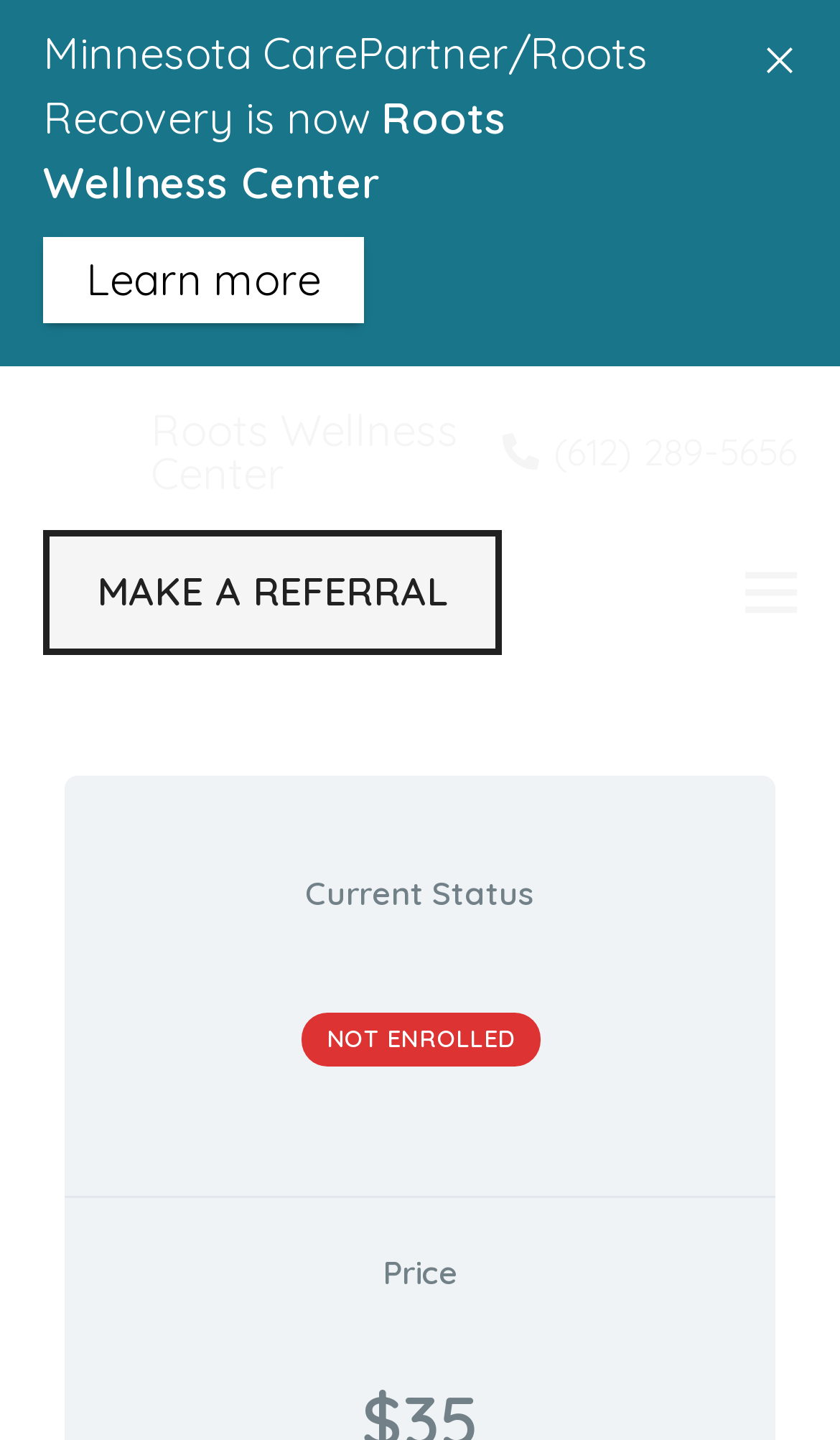Answer the following inquiry with a single word or phrase:
What can I do to access the course?

Enroll in this course